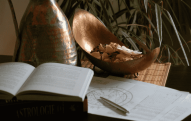What type of items are in the curved bowl?
Please answer the question as detailed as possible.

The type of items in the curved bowl can be inferred from the description of the image, which mentions that the bowl holds 'decorative items, perhaps dried leaves or petals'. This suggests that the bowl contains natural, dried elements that contribute to the peaceful atmosphere of the workspace.